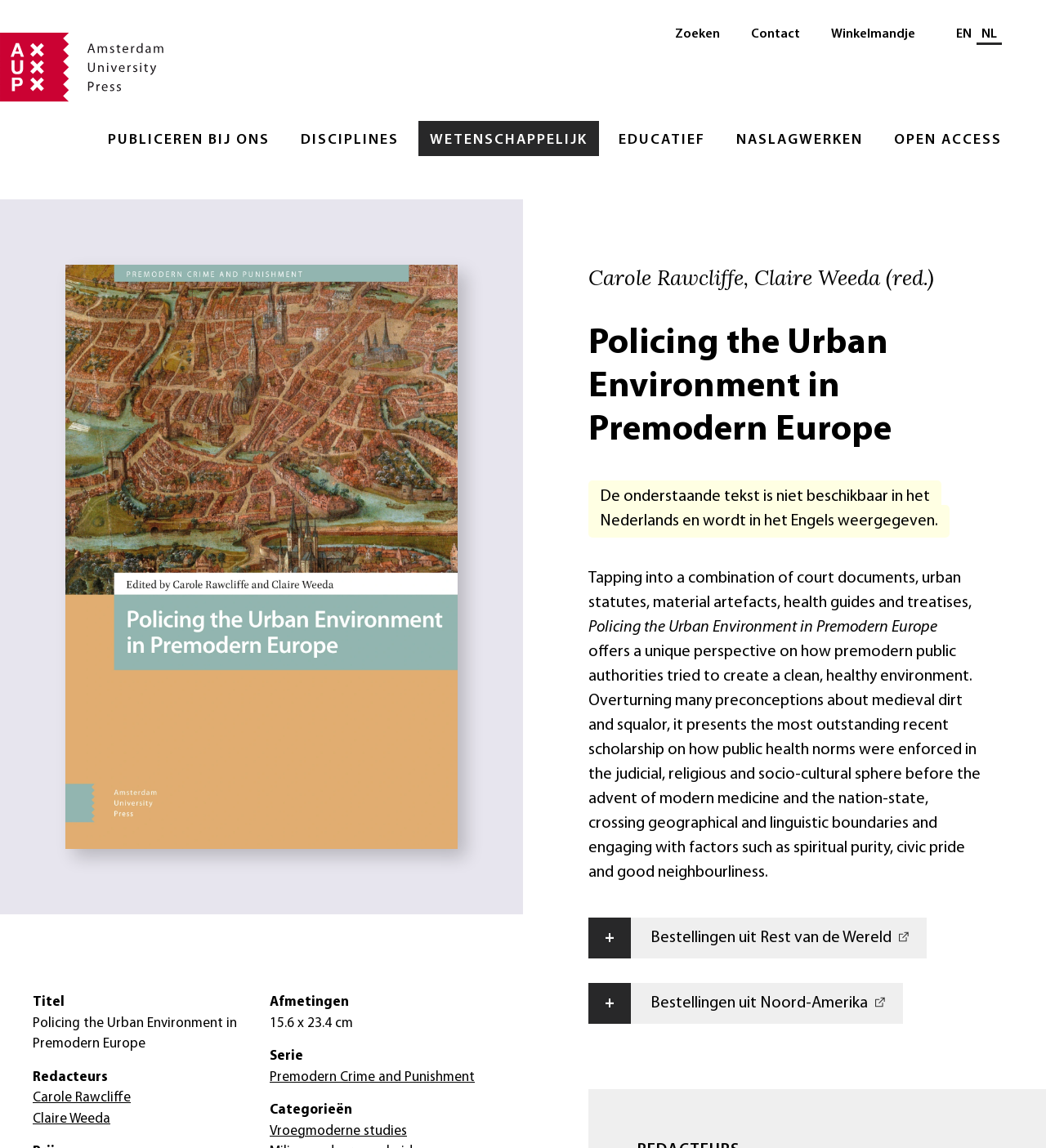Review the image closely and give a comprehensive answer to the question: What is the series of the book?

The series of the book can be found by looking at the description list area of the webpage, where the series 'Premodern Crime and Punishment' is displayed as one of the book's details.